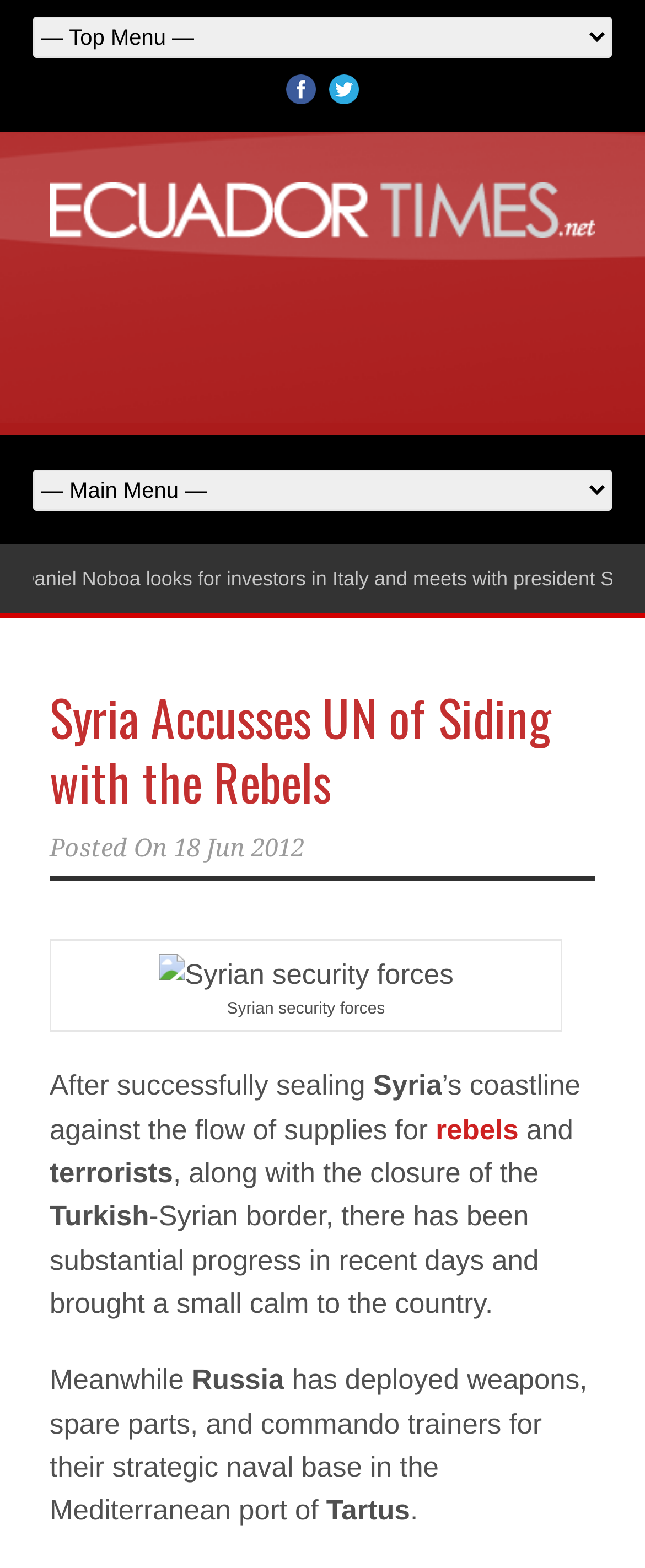Analyze the image and give a detailed response to the question:
What is the topic of the current news article?

Based on the webpage, the main heading 'Syria Accusses UN of Siding with the Rebels' suggests that the current news article is about the topic of Syria and its accusation against the United Nations.